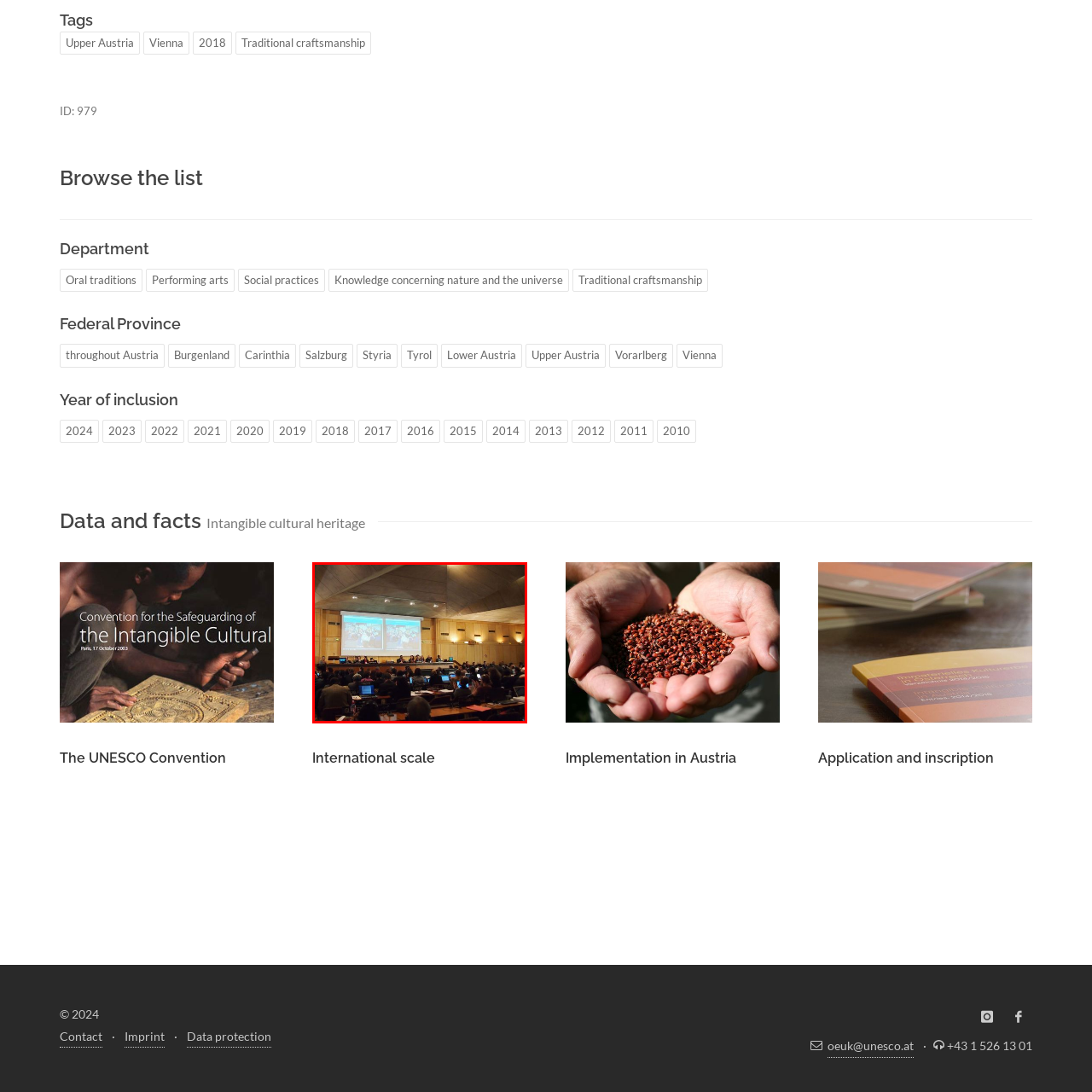Narrate the specific details and elements found within the red-bordered image.

The image captures a significant gathering inside a spacious conference hall, where participants are engaged in a meeting or presentation. The room features a modern design with wooden paneling and soft overhead lighting, creating a warm atmosphere. In the foreground, a diverse group of attendees is seated, many with laptops open, indicating a collaborative or informative environment. On a large screen behind the panel, two images are displayed, suggesting the focus might be on cultural heritage or international collaboration, potentially related to UNESCO activities. The panel at the front appears to feature a diverse group of speakers, further underscoring the inclusive nature of this event. Overall, the scene conveys a sense of active participation and the importance of cultural dialogue on a global scale.